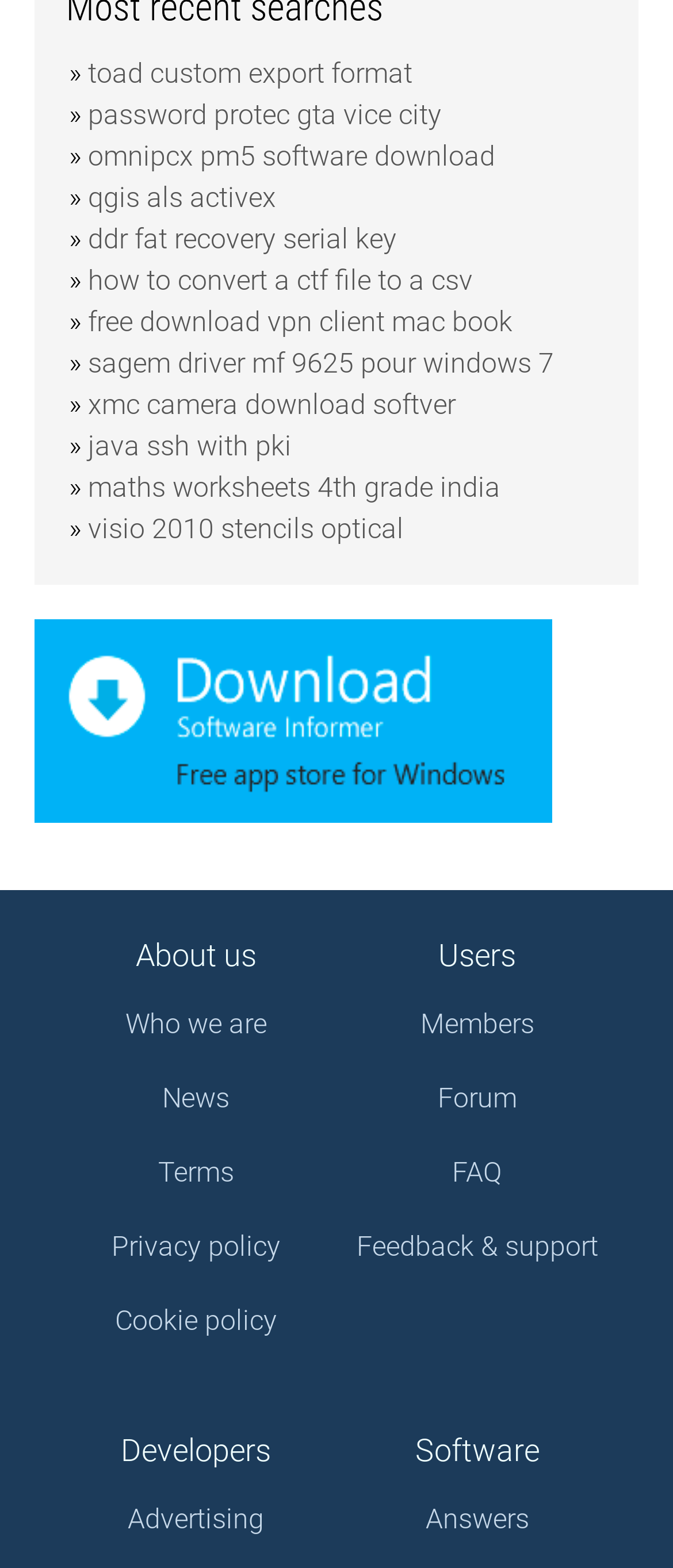Determine the bounding box coordinates in the format (top-left x, top-left y, bottom-right x, bottom-right y). Ensure all values are floating point numbers between 0 and 1. Identify the bounding box of the UI element described by: ddr fat recovery serial key

[0.131, 0.141, 0.59, 0.162]